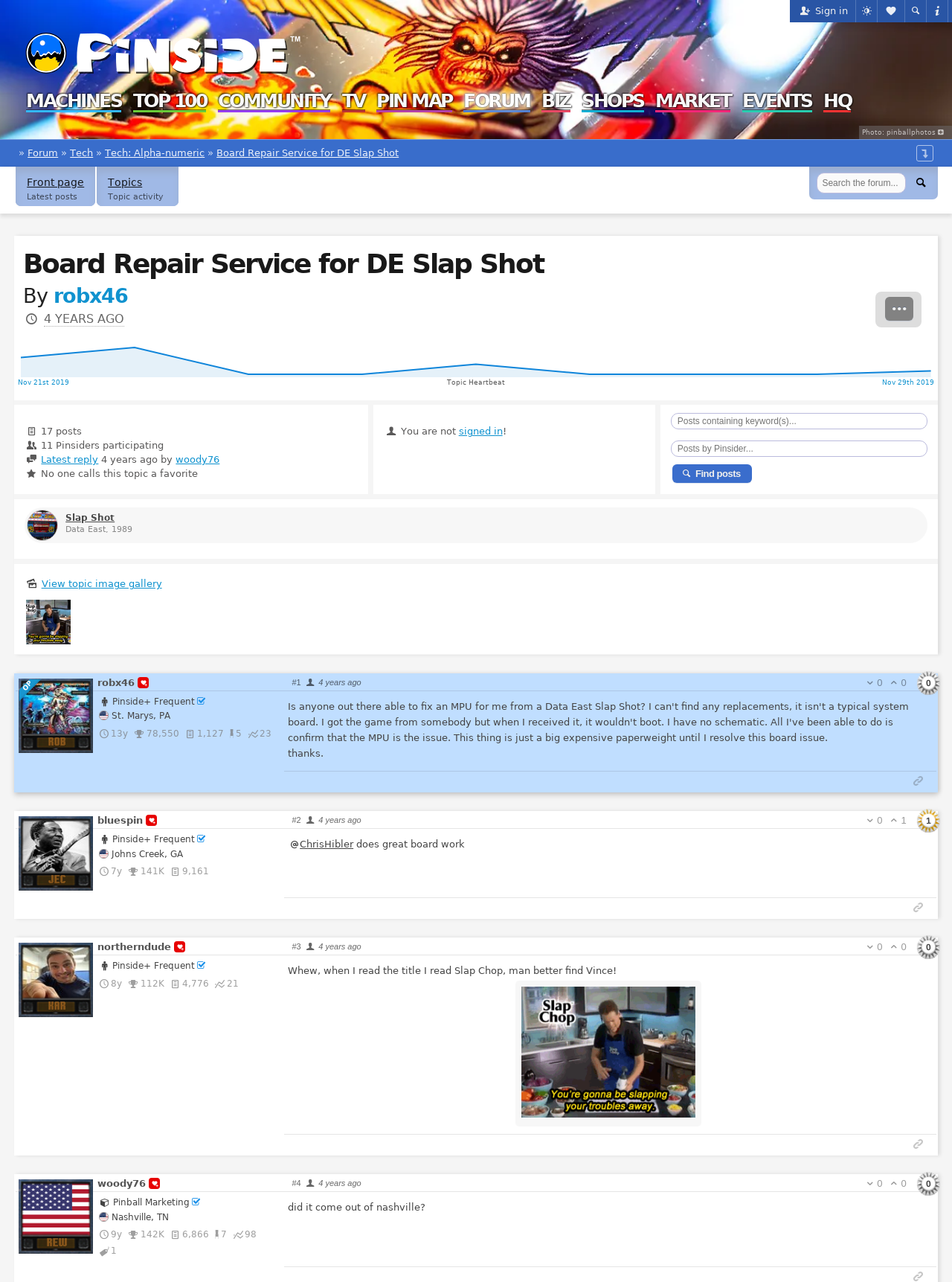Who started this topic?
Please provide a comprehensive answer to the question based on the webpage screenshot.

I found the answer by looking at the link element with the text 'robx46' which is located near the top of the webpage and is labeled as the topic starter.